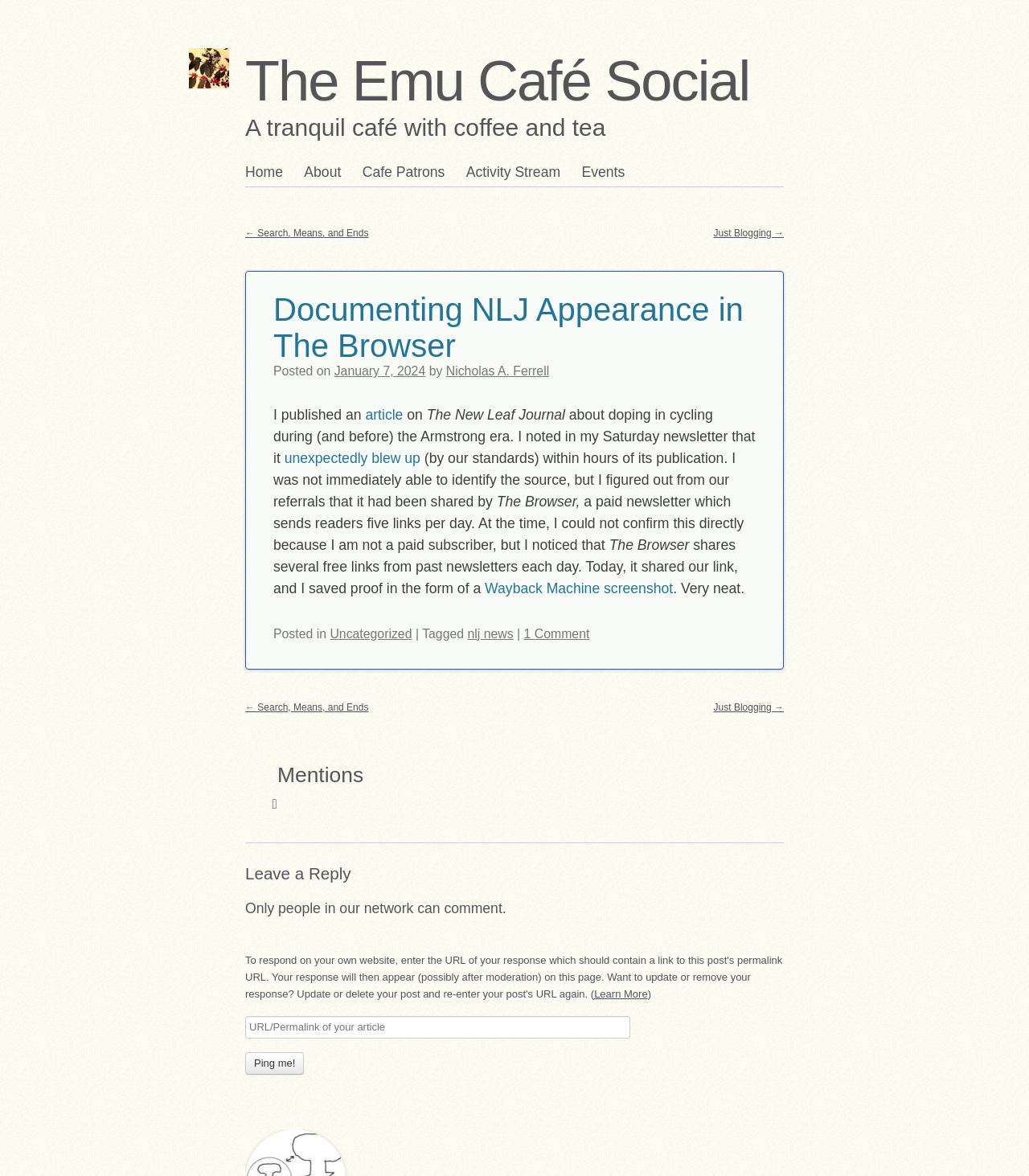Determine the bounding box coordinates of the element that should be clicked to execute the following command: "Click the 'Ping me!' button".

[0.238, 0.895, 0.296, 0.914]